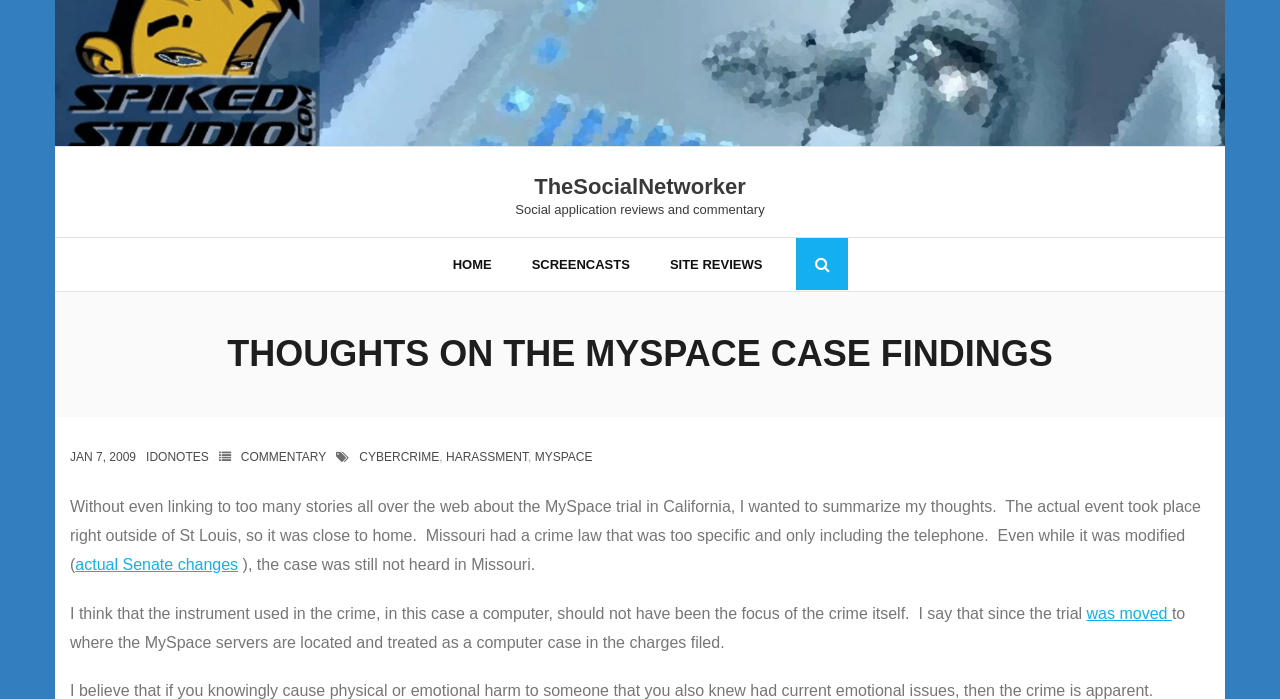Determine the bounding box for the UI element described here: "Super Hero Engine – SHE".

None